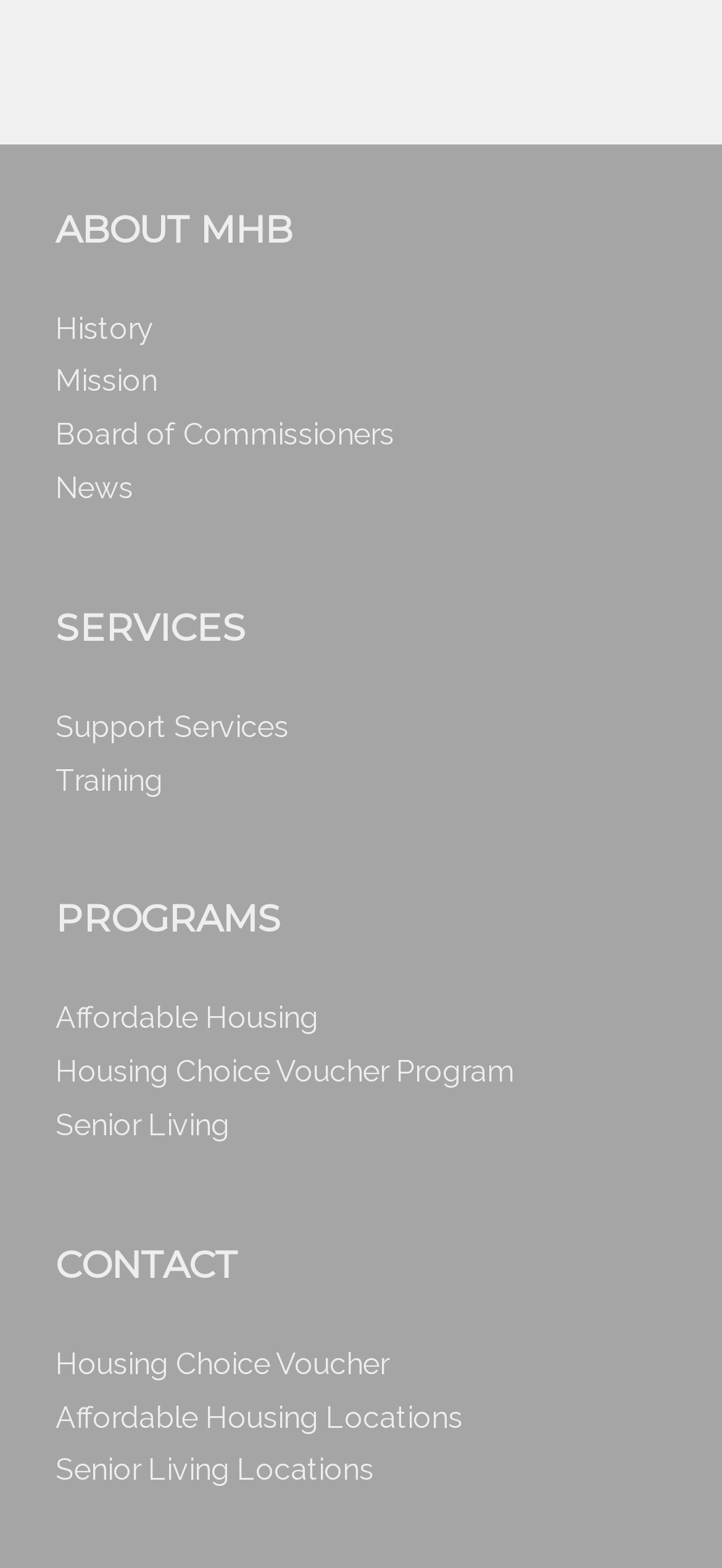Provide a short answer to the following question with just one word or phrase: What are the main sections of this website?

About, Services, Programs, Contact